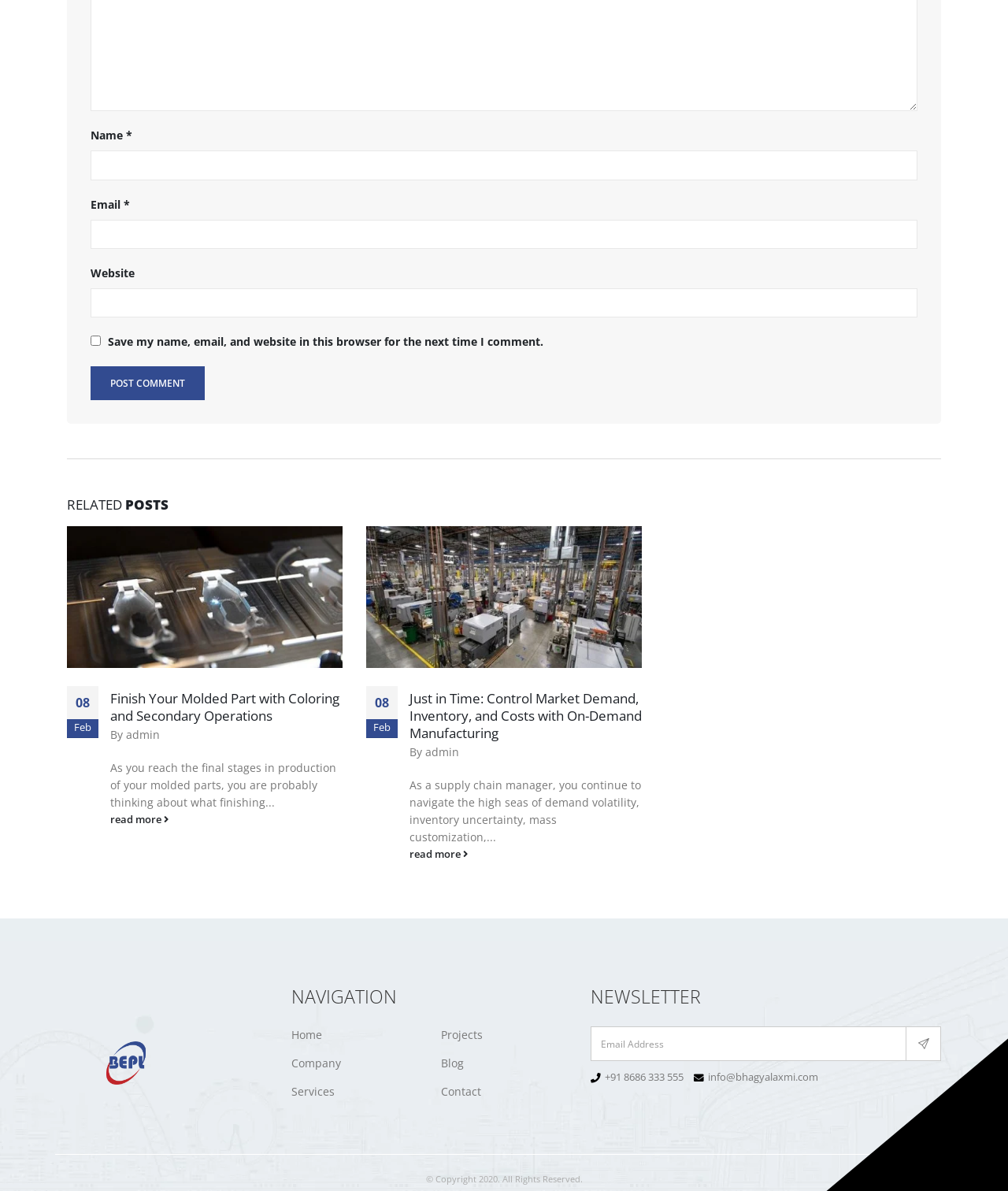Please find the bounding box coordinates of the element that you should click to achieve the following instruction: "Click the 'Post Comment' button". The coordinates should be presented as four float numbers between 0 and 1: [left, top, right, bottom].

[0.09, 0.308, 0.203, 0.336]